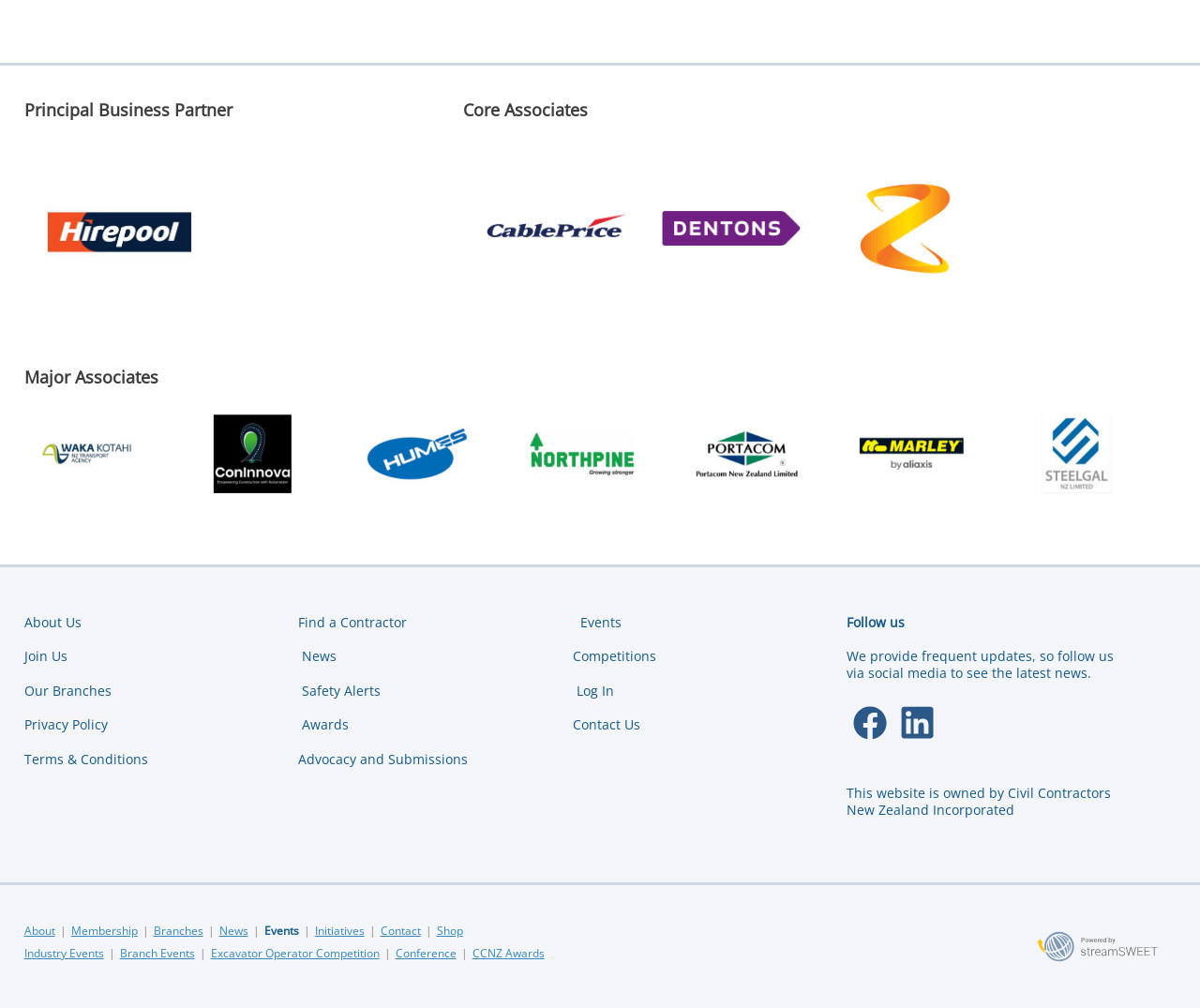What is the purpose of the 'Find a Contractor' link?
Using the image as a reference, give an elaborate response to the question.

The 'Find a Contractor' link is likely intended to help users find a contractor, possibly for a specific project or task, and is located in the footer section of the webpage.